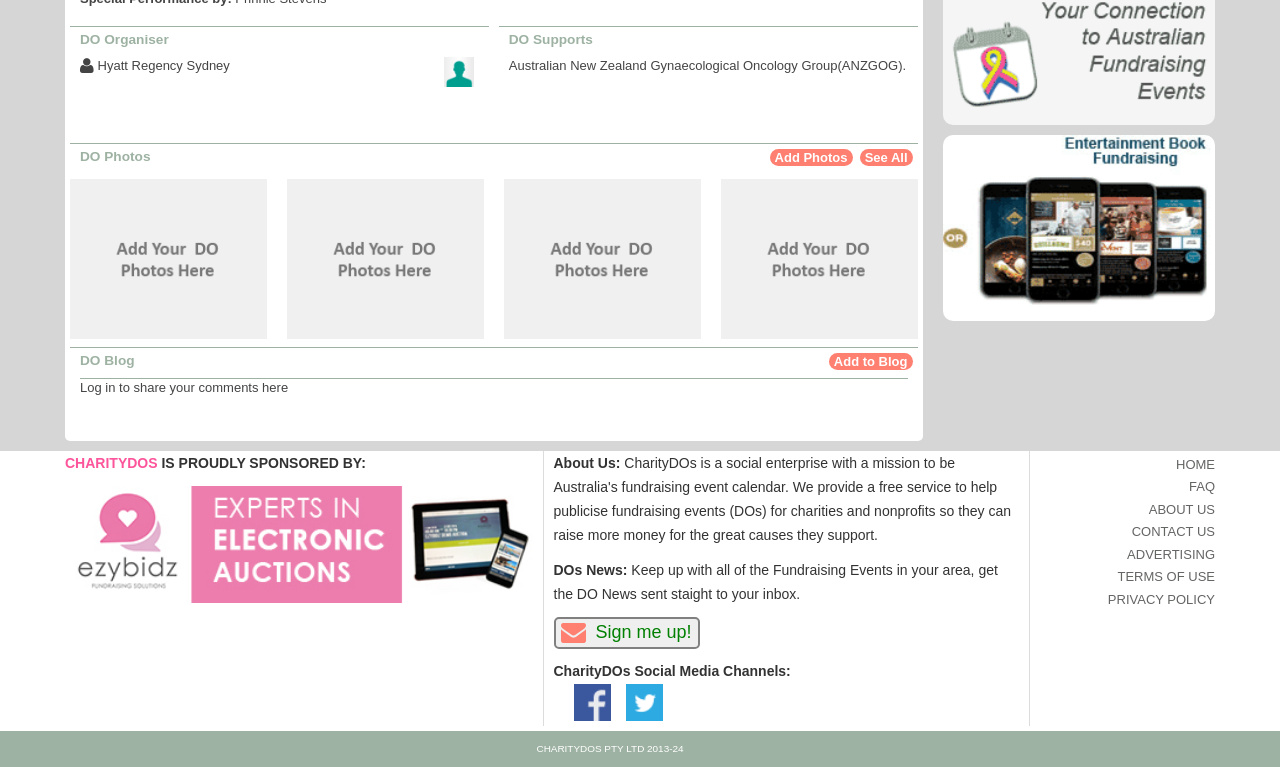Locate the bounding box of the UI element based on this description: "Privacy Policy". Provide four float numbers between 0 and 1 as [left, top, right, bottom].

[0.812, 0.77, 0.949, 0.797]